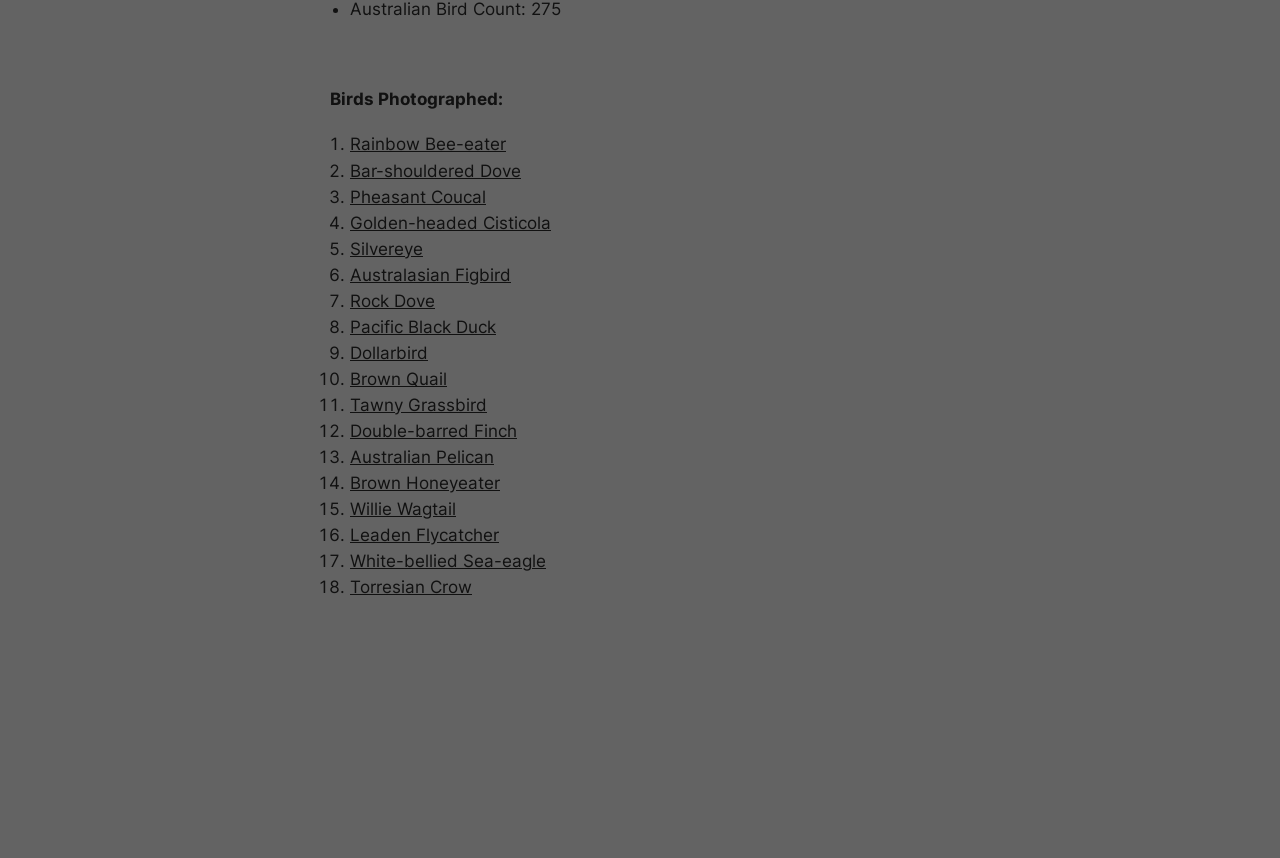Identify the bounding box coordinates for the region to click in order to carry out this instruction: "Explore details about Brown Quail". Provide the coordinates using four float numbers between 0 and 1, formatted as [left, top, right, bottom].

[0.273, 0.43, 0.349, 0.453]